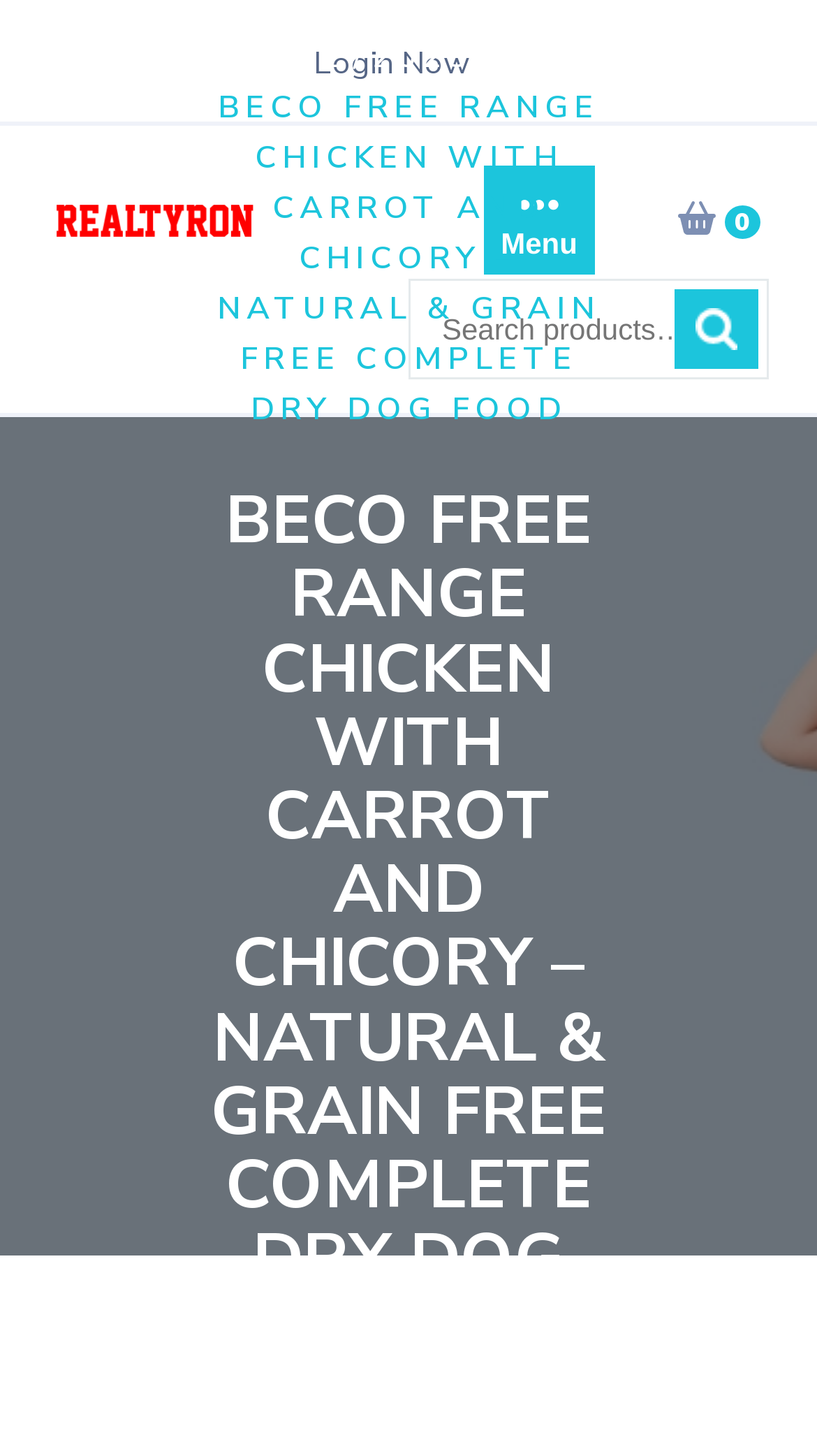Answer succinctly with a single word or phrase:
Is there a menu button on the webpage?

Yes